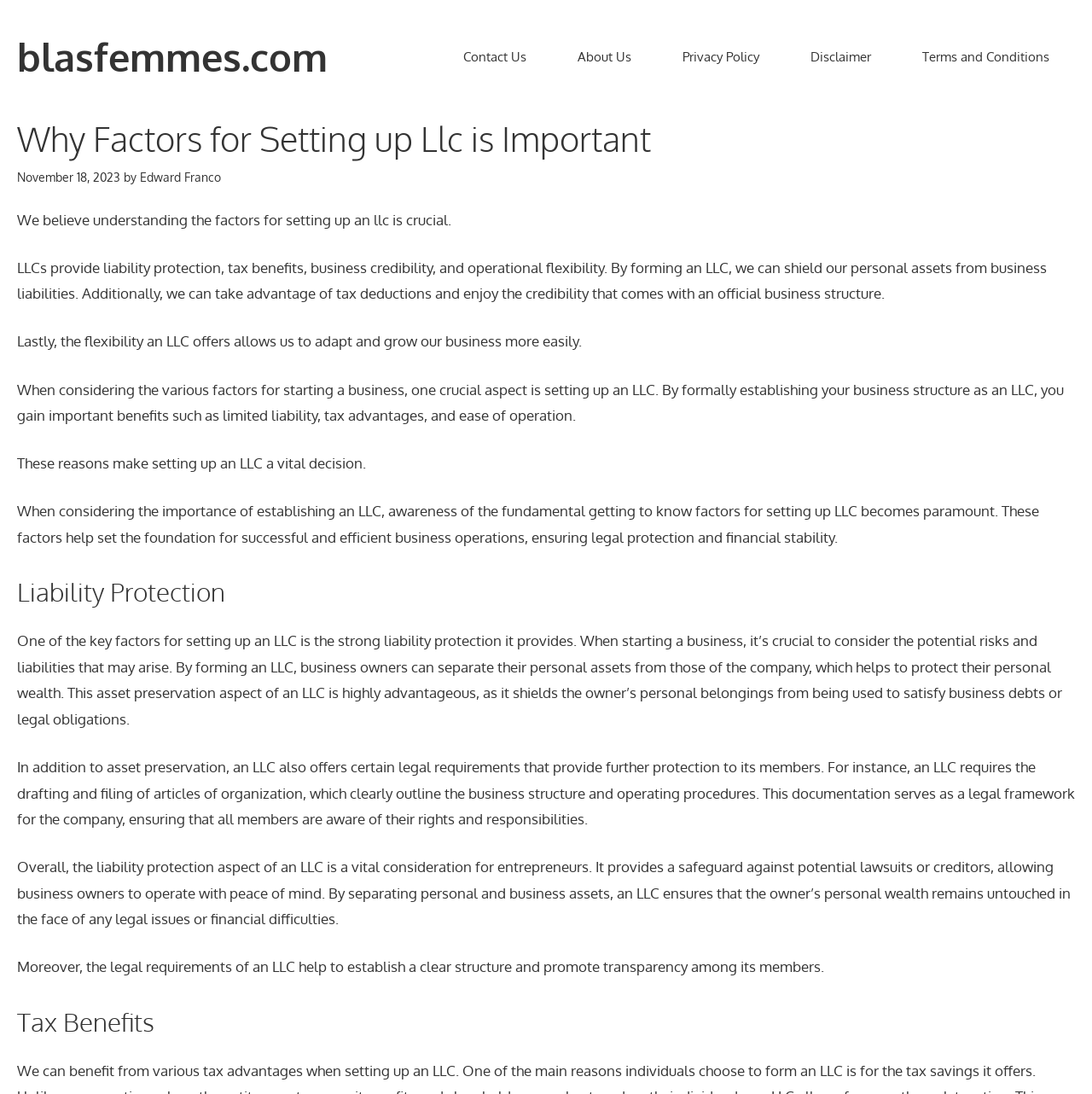Please determine the bounding box coordinates of the area that needs to be clicked to complete this task: 'Read about 'Tax Benefits''. The coordinates must be four float numbers between 0 and 1, formatted as [left, top, right, bottom].

[0.016, 0.916, 0.984, 0.951]